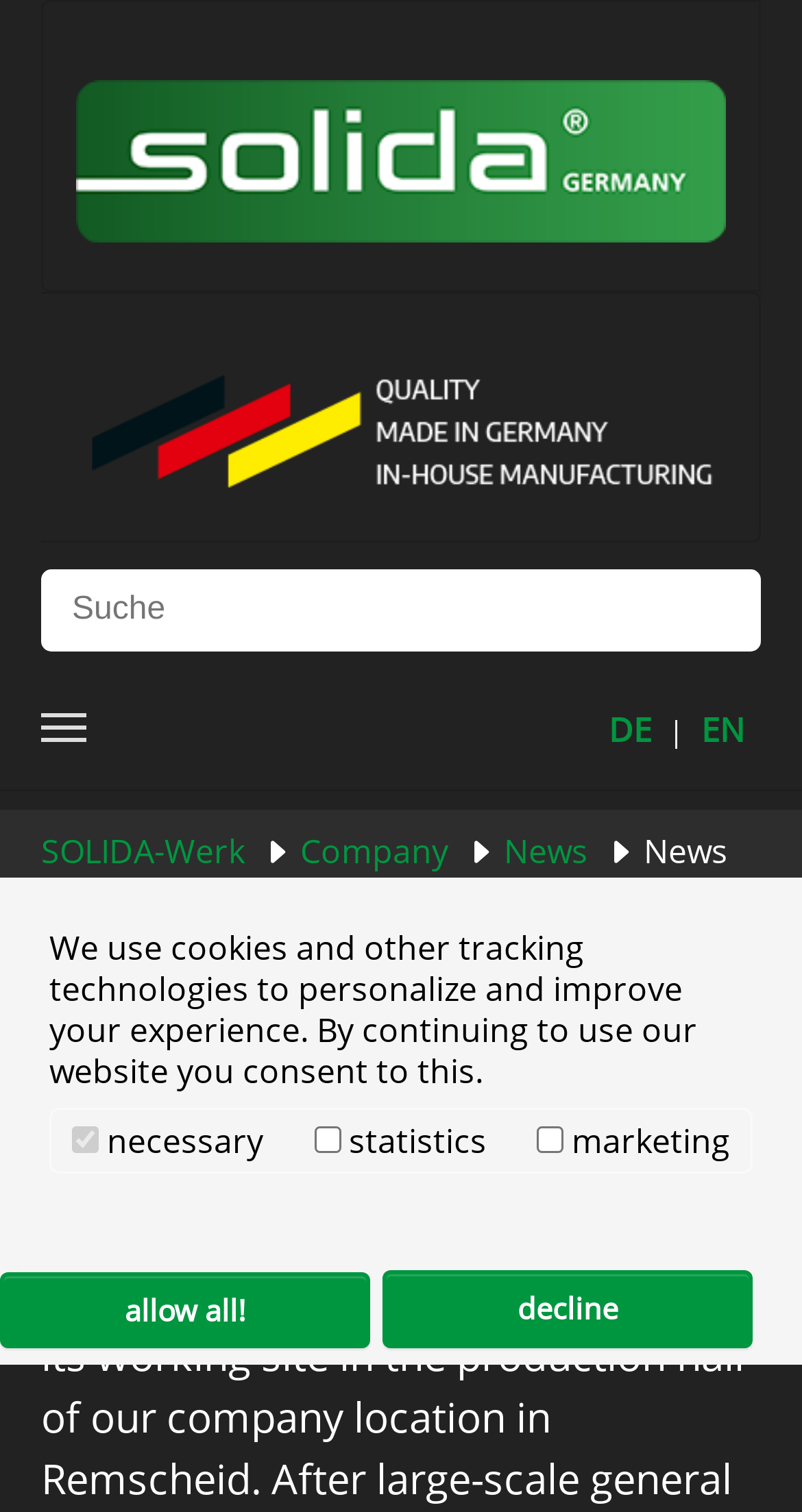Find the bounding box coordinates of the area that needs to be clicked in order to achieve the following instruction: "Visit SOLIDA-Werk homepage". The coordinates should be specified as four float numbers between 0 and 1, i.e., [left, top, right, bottom].

[0.095, 0.079, 0.905, 0.109]